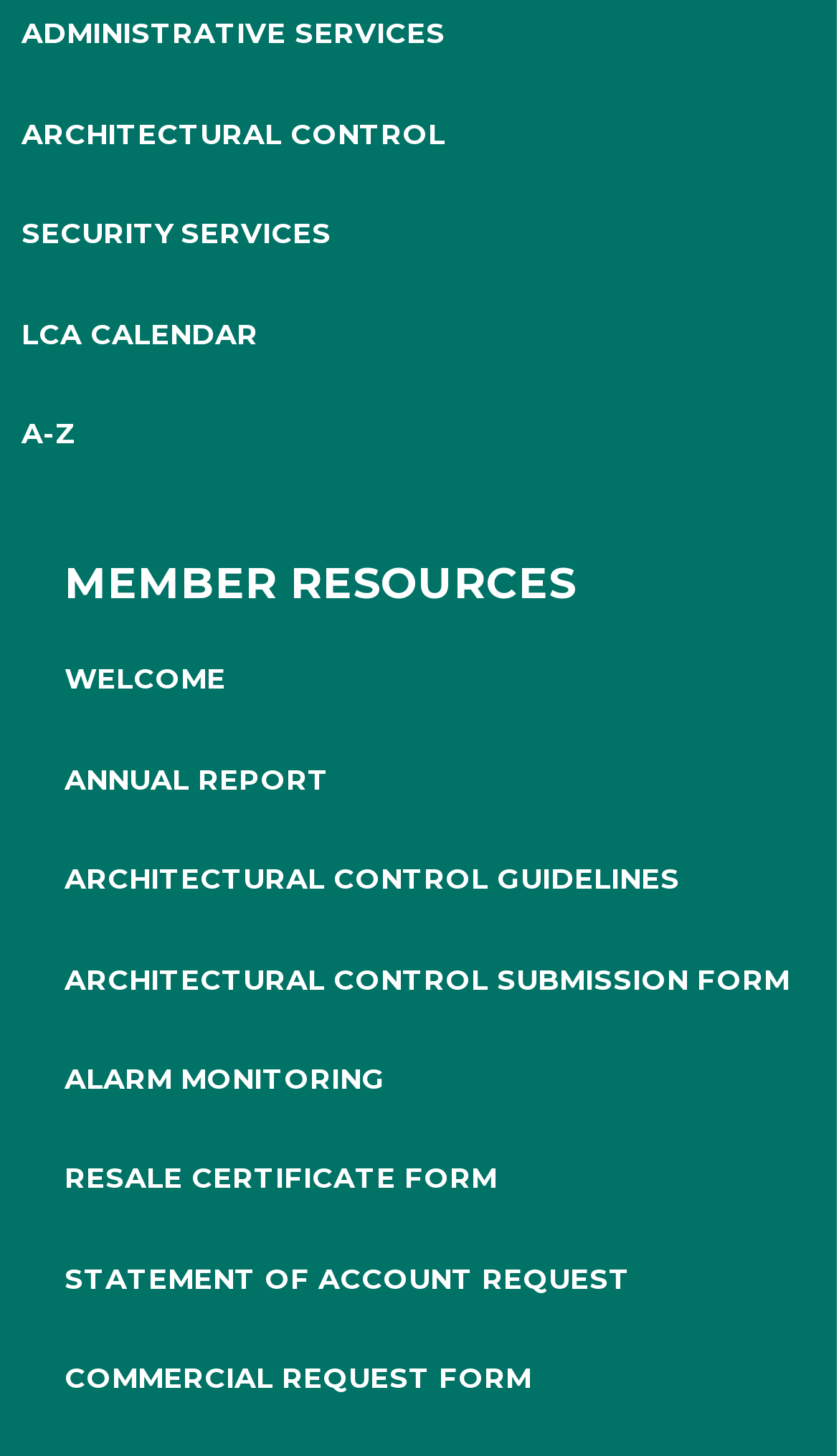Use a single word or phrase to answer the question: 
What is the category of the link 'LCA CALENDAR'?

MEMBER RESOURCES